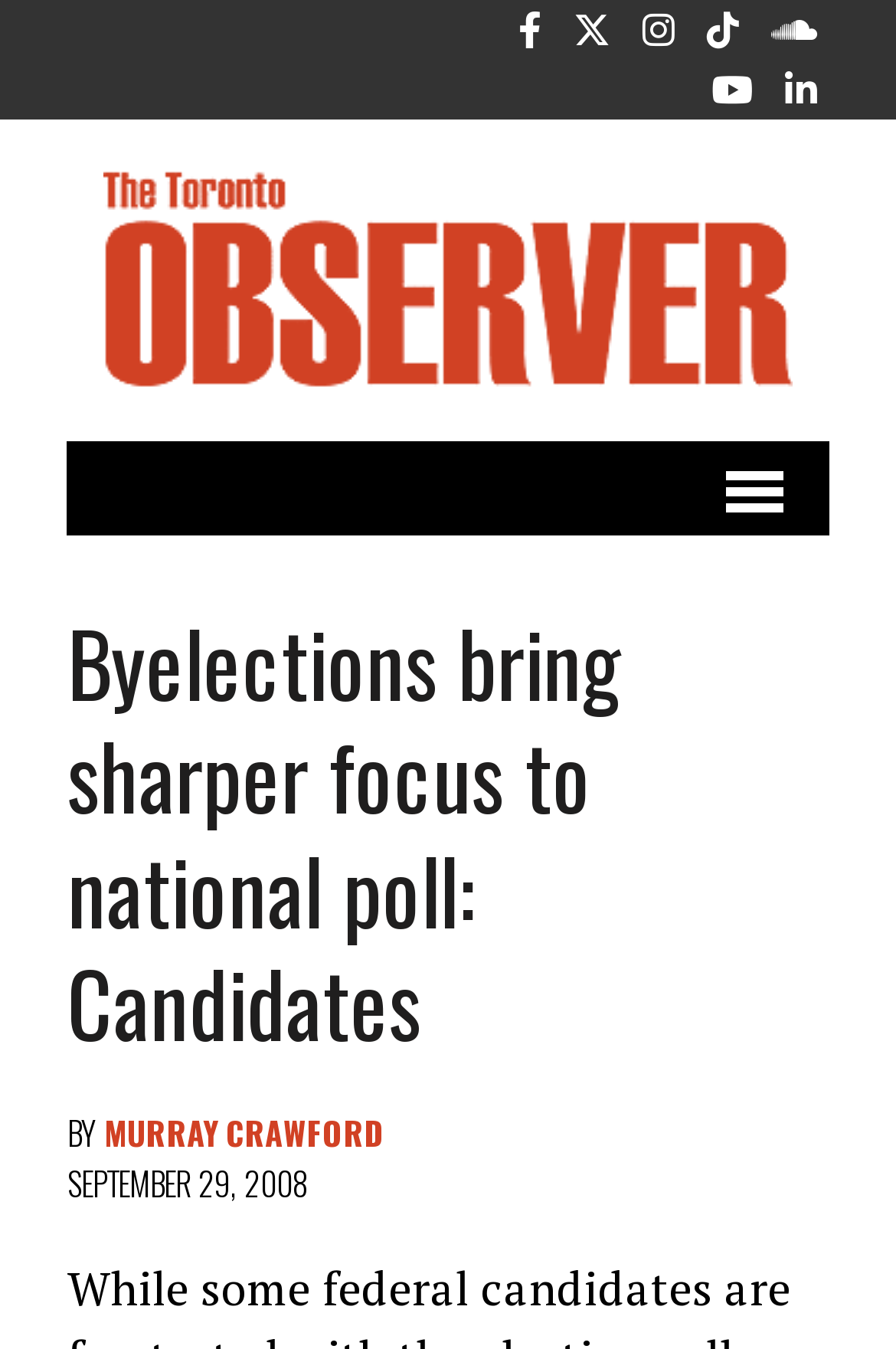Please identify the bounding box coordinates of the element I need to click to follow this instruction: "Open the menu".

[0.74, 0.327, 0.925, 0.397]